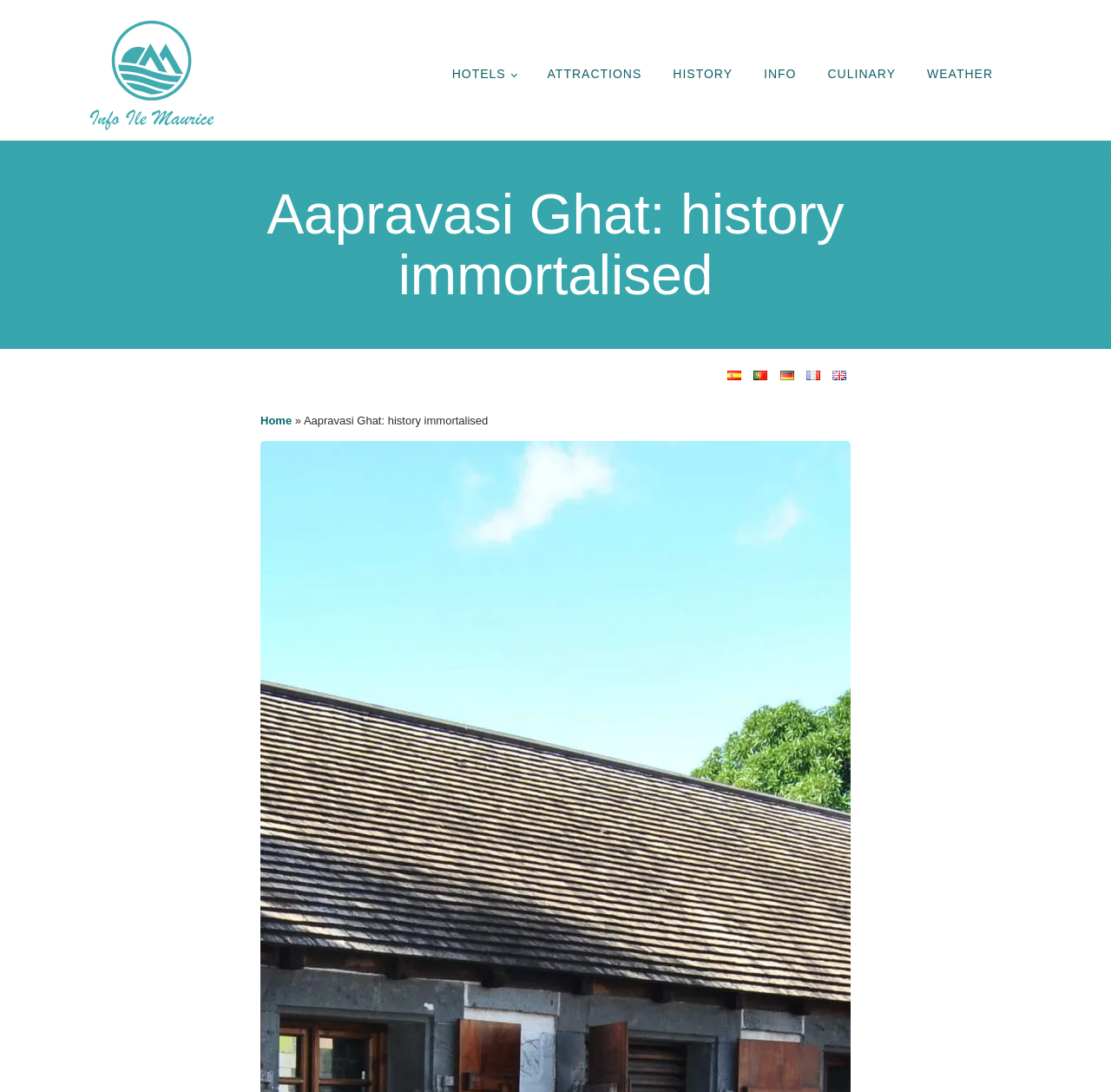Based on the element description: "Weather", identify the bounding box coordinates for this UI element. The coordinates must be four float numbers between 0 and 1, listed as [left, top, right, bottom].

[0.82, 0.046, 0.908, 0.09]